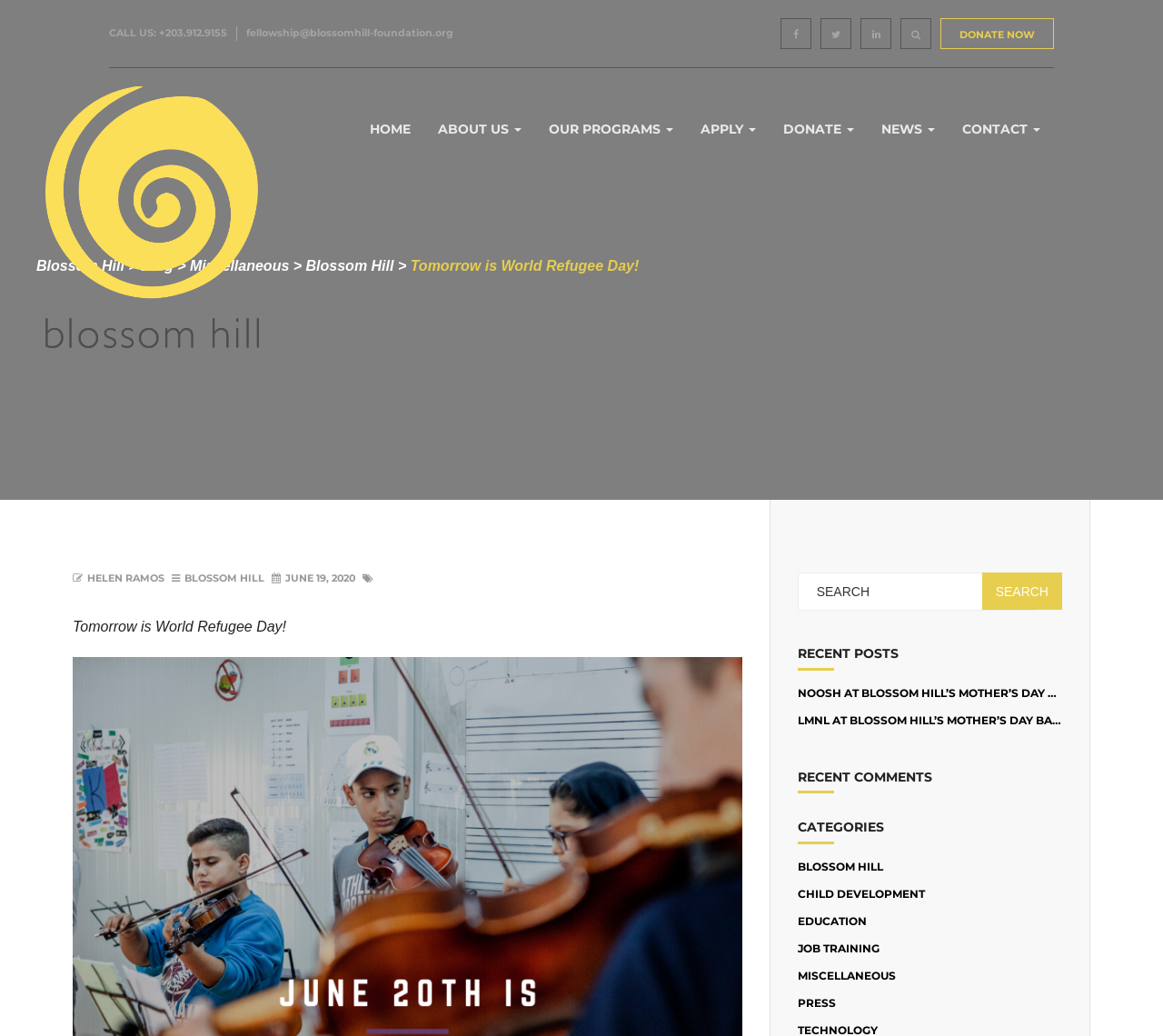Pinpoint the bounding box coordinates of the area that must be clicked to complete this instruction: "Call the organization".

[0.094, 0.025, 0.195, 0.038]